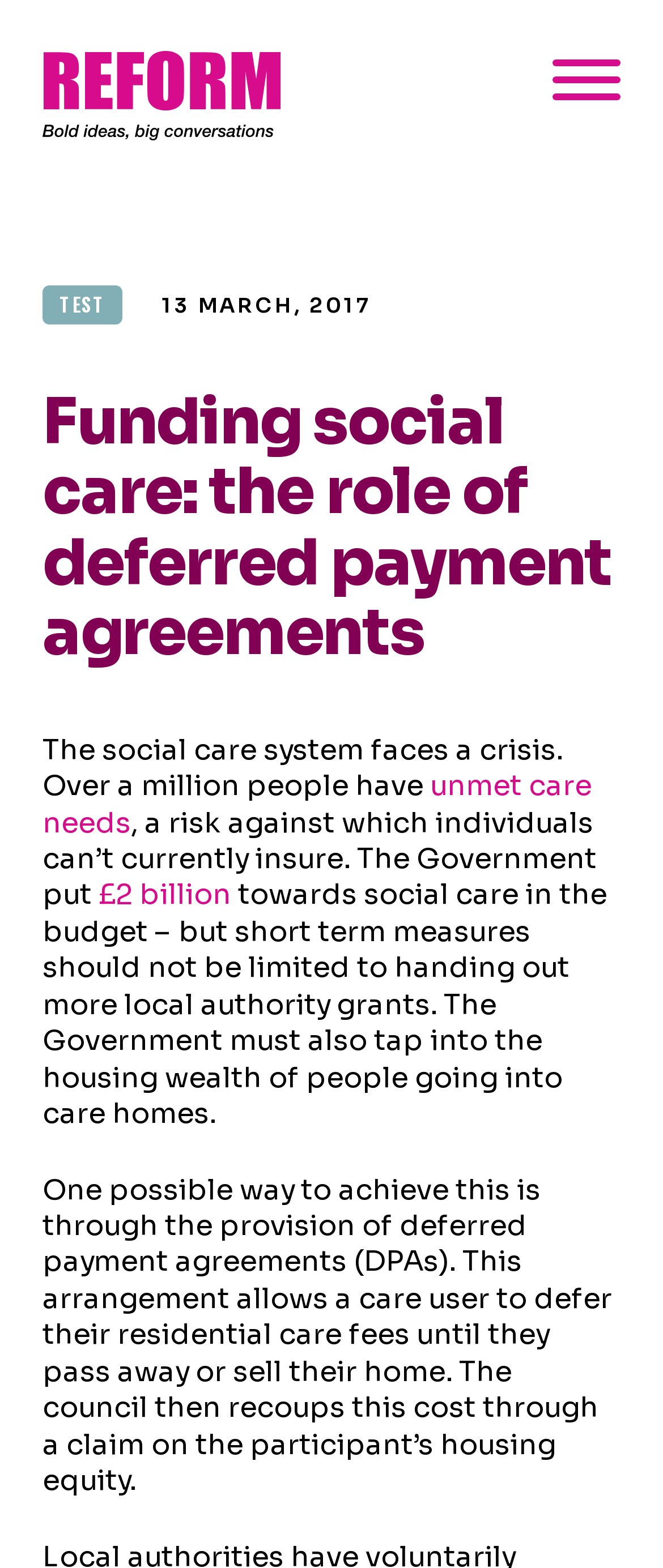Convey a detailed summary of the webpage, mentioning all key elements.

The webpage is about funding social care, specifically discussing the role of deferred payment agreements. At the top left of the page, there is a link and an image, likely a logo or icon. On the top right, there is a button with the text "TEST" and a date "13 MARCH, 2017". 

Below the button, there is a heading that reads "Funding social care: the role of deferred payment agreements". Following this heading, there is a paragraph of text that describes the crisis in the social care system, stating that over a million people have unmet care needs, which is a risk that individuals cannot currently insure. The text also mentions that the Government has put £2 billion towards social care in the budget. 

The text continues to explain that short-term measures should not be limited to handing out more local authority grants, and that the Government must also tap into the housing wealth of people going into care homes. One possible way to achieve this is through the provision of deferred payment agreements, which allows a care user to defer their residential care fees until they pass away or sell their home. The council then recoups this cost through a claim on the participant's housing equity.